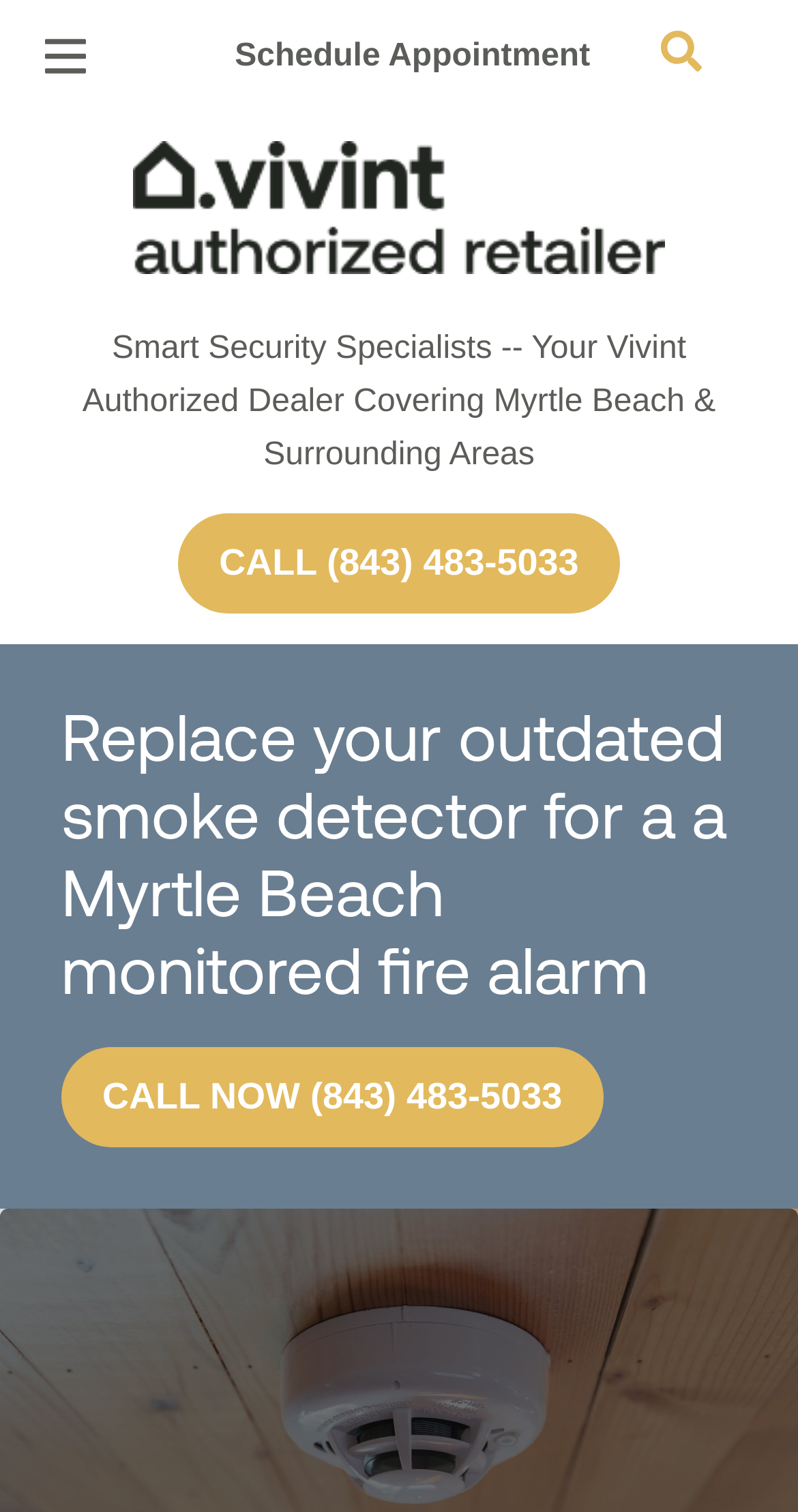Please mark the clickable region by giving the bounding box coordinates needed to complete this instruction: "Search for something".

[0.829, 0.02, 0.88, 0.047]